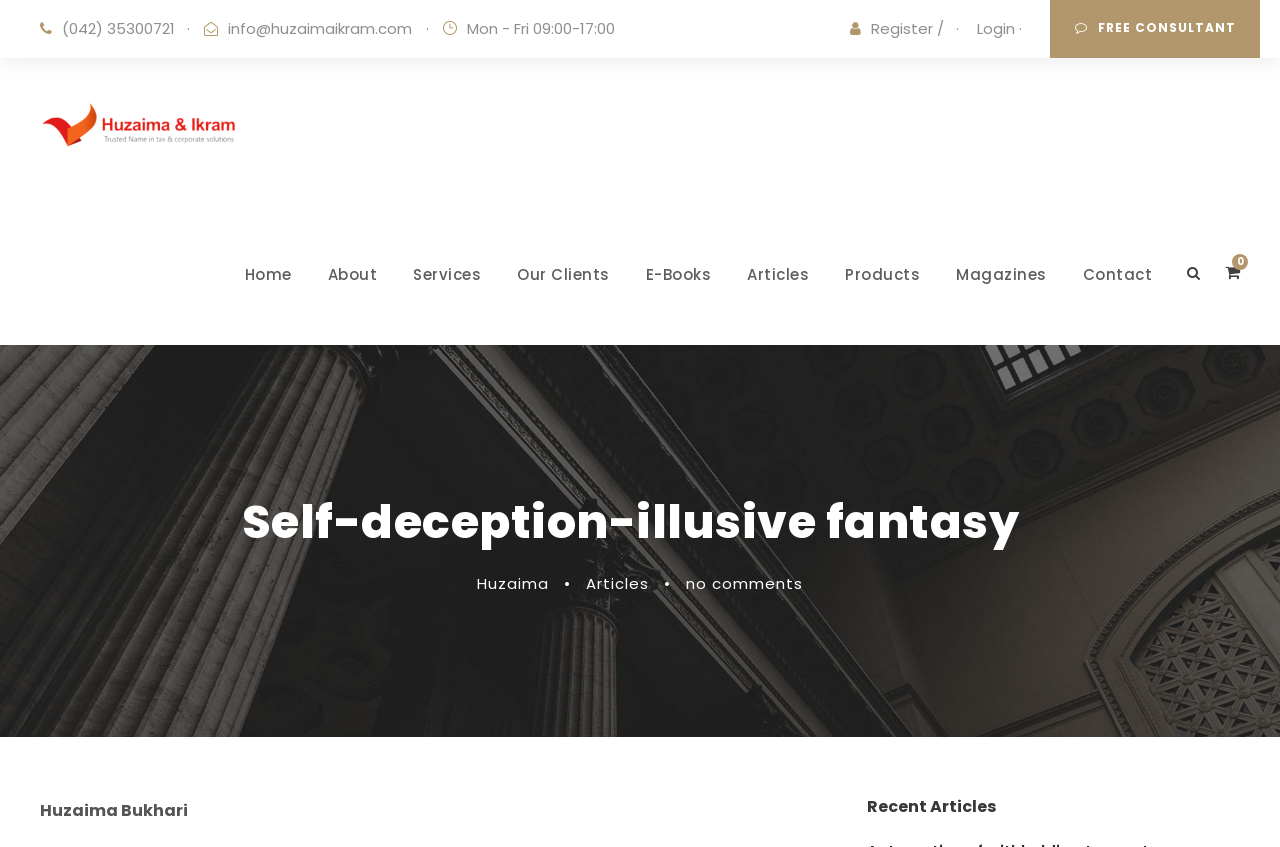Provide a single word or phrase answer to the question: 
What is the author of the recent articles?

Huzaima Bukhari